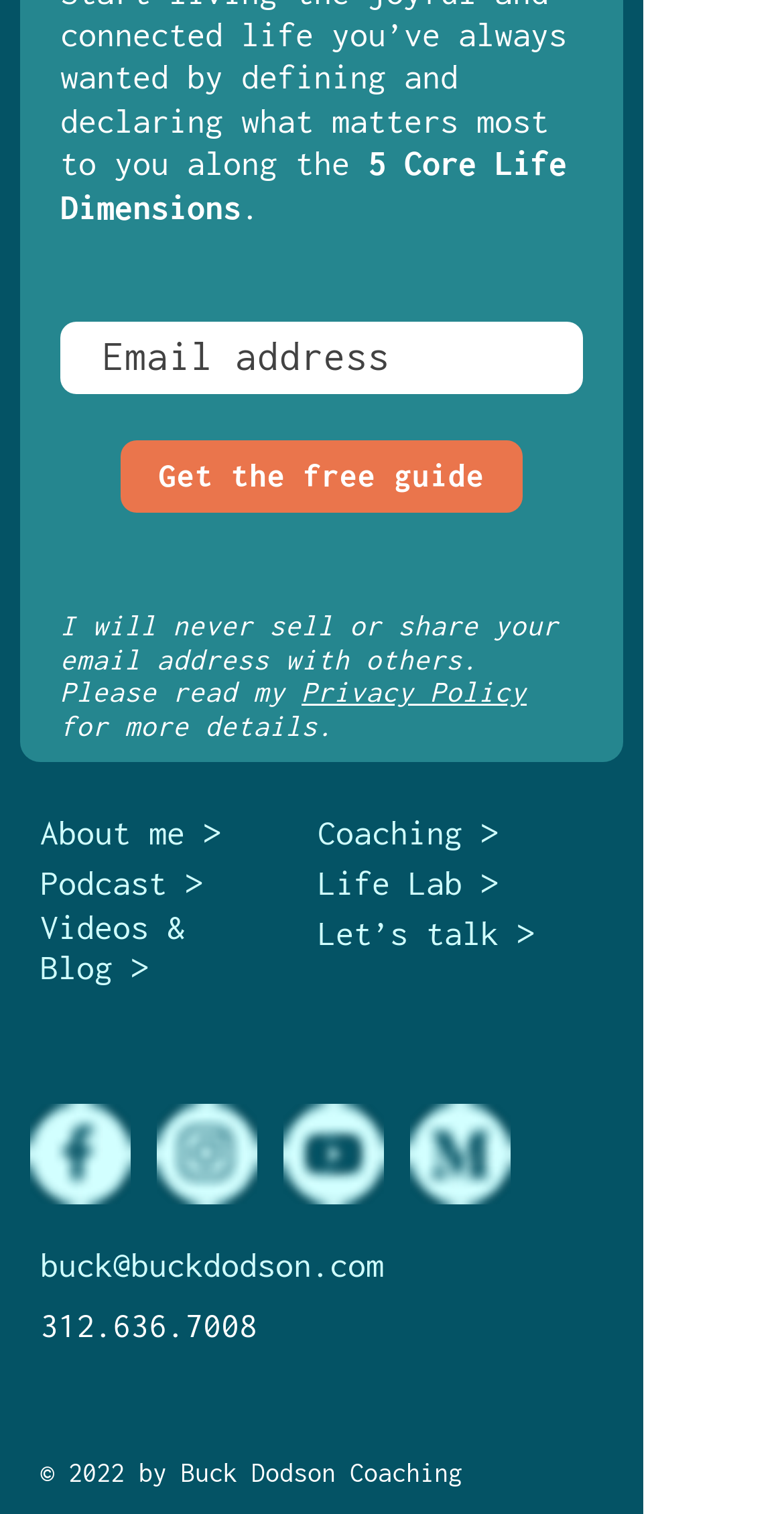What is the name of the person associated with the website?
Using the image, provide a concise answer in one word or a short phrase.

Buck Dodson